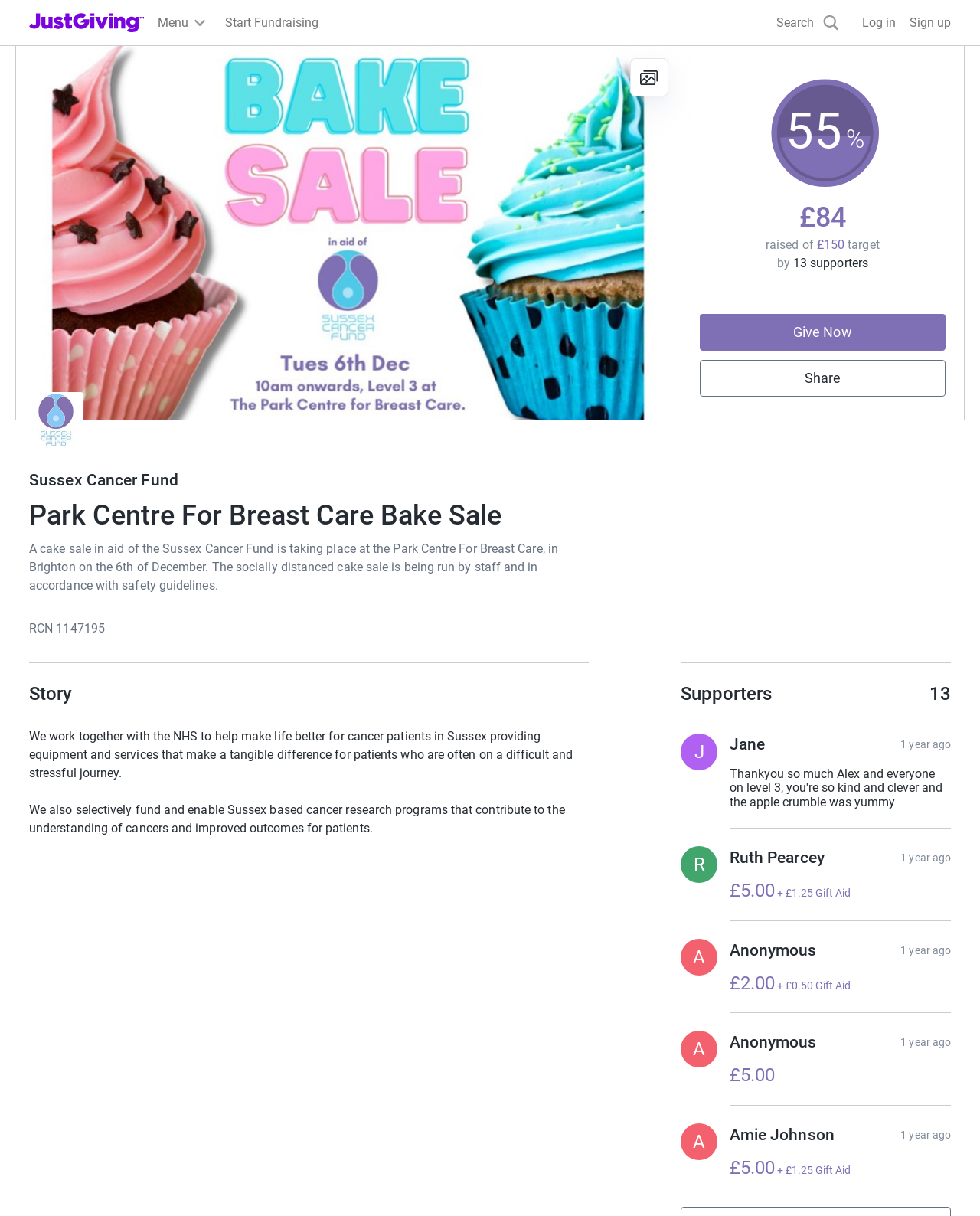Answer in one word or a short phrase: 
How much has been raised so far?

£84